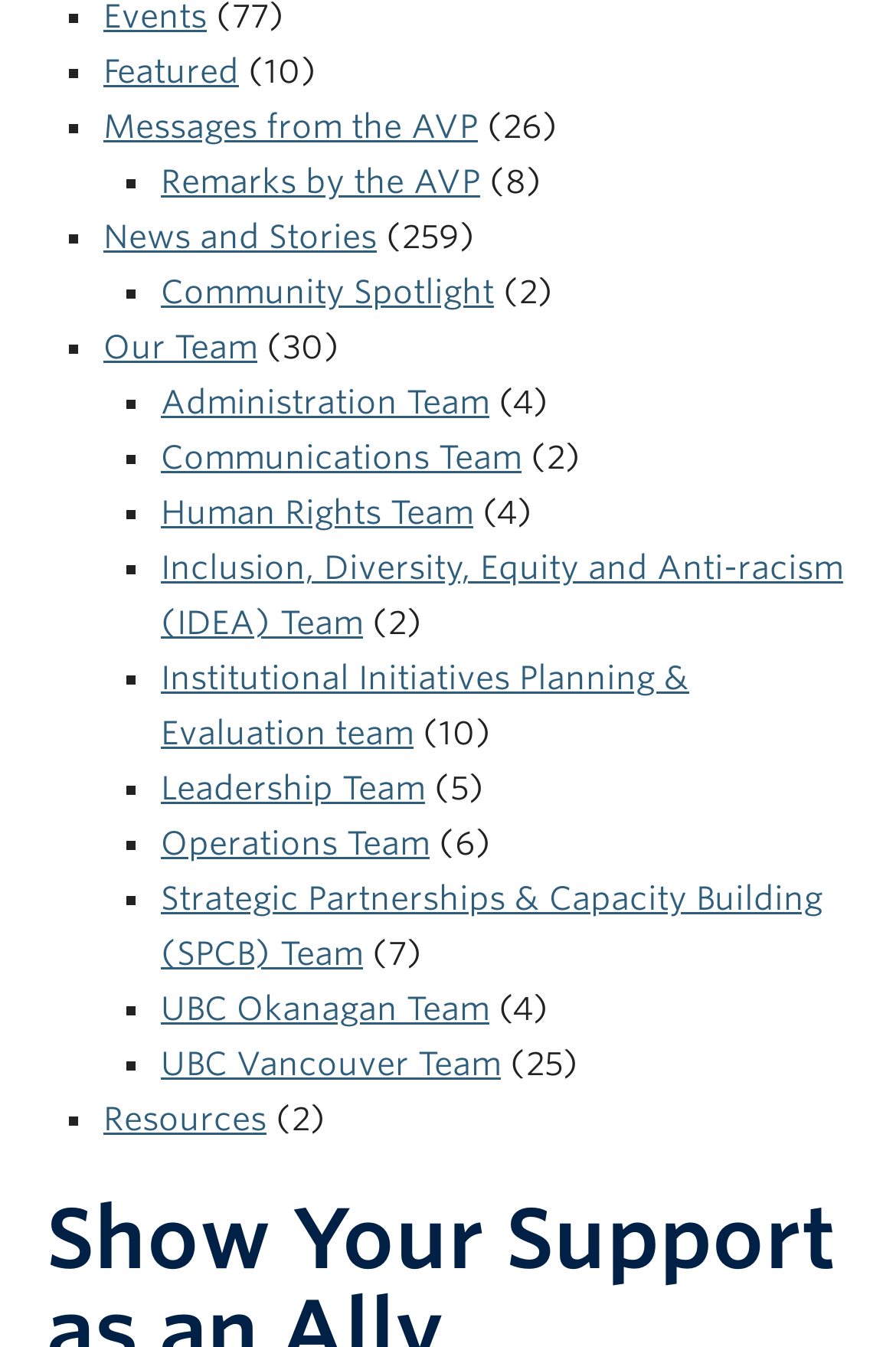Predict the bounding box of the UI element that fits this description: "parent_node: News aria-label="expand News menu"".

[0.897, 0.044, 1.0, 0.114]